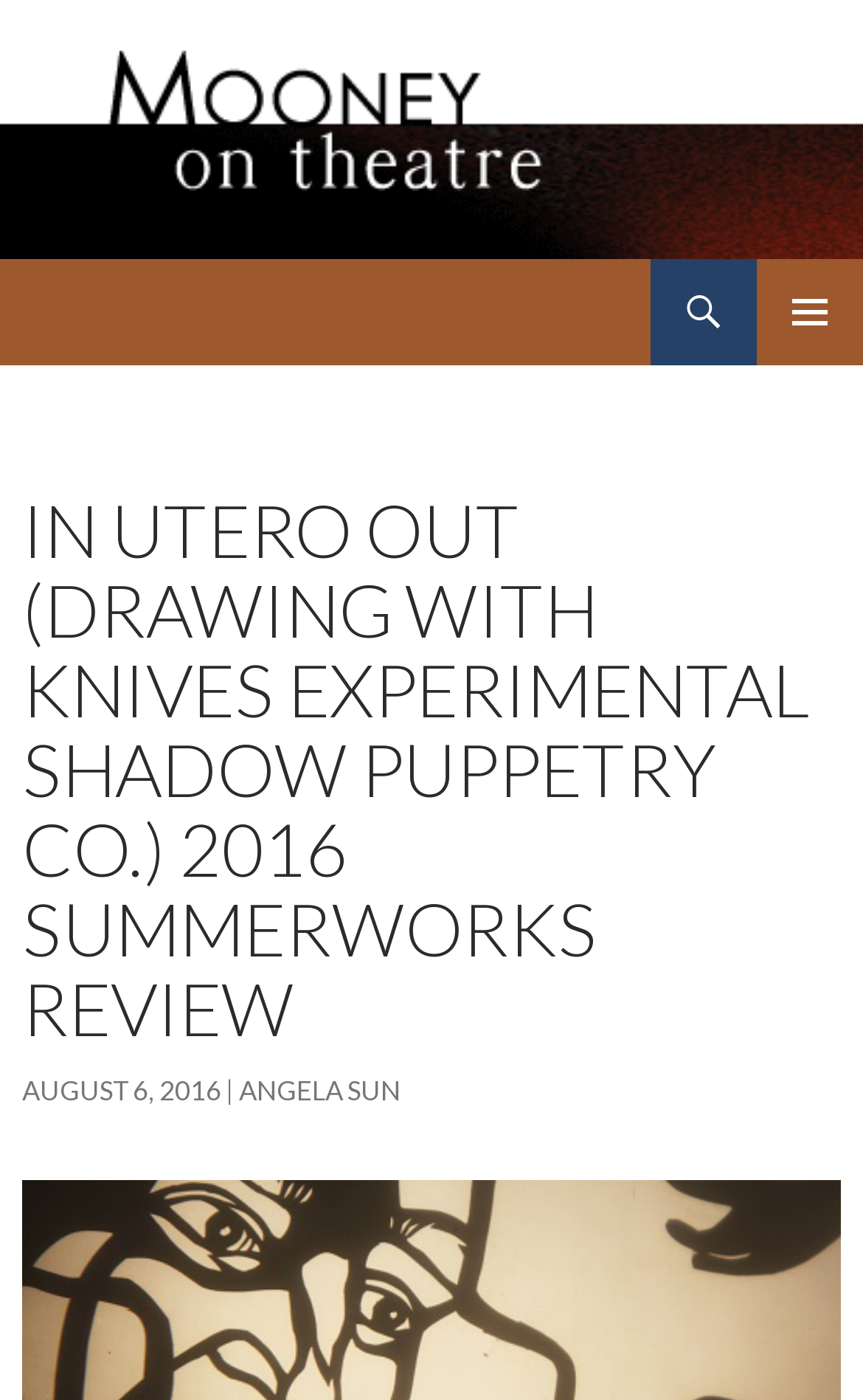What is the type of content on this webpage?
Examine the image closely and answer the question with as much detail as possible.

I found the answer by looking at the overall structure and content of the webpage. The webpage contains a title, author, publication date, and main content area, which suggests that it is a review of some kind. The title of the review also mentions 'SUMMERWORKS REVIEW', which further supports the conclusion that the webpage contains a review.